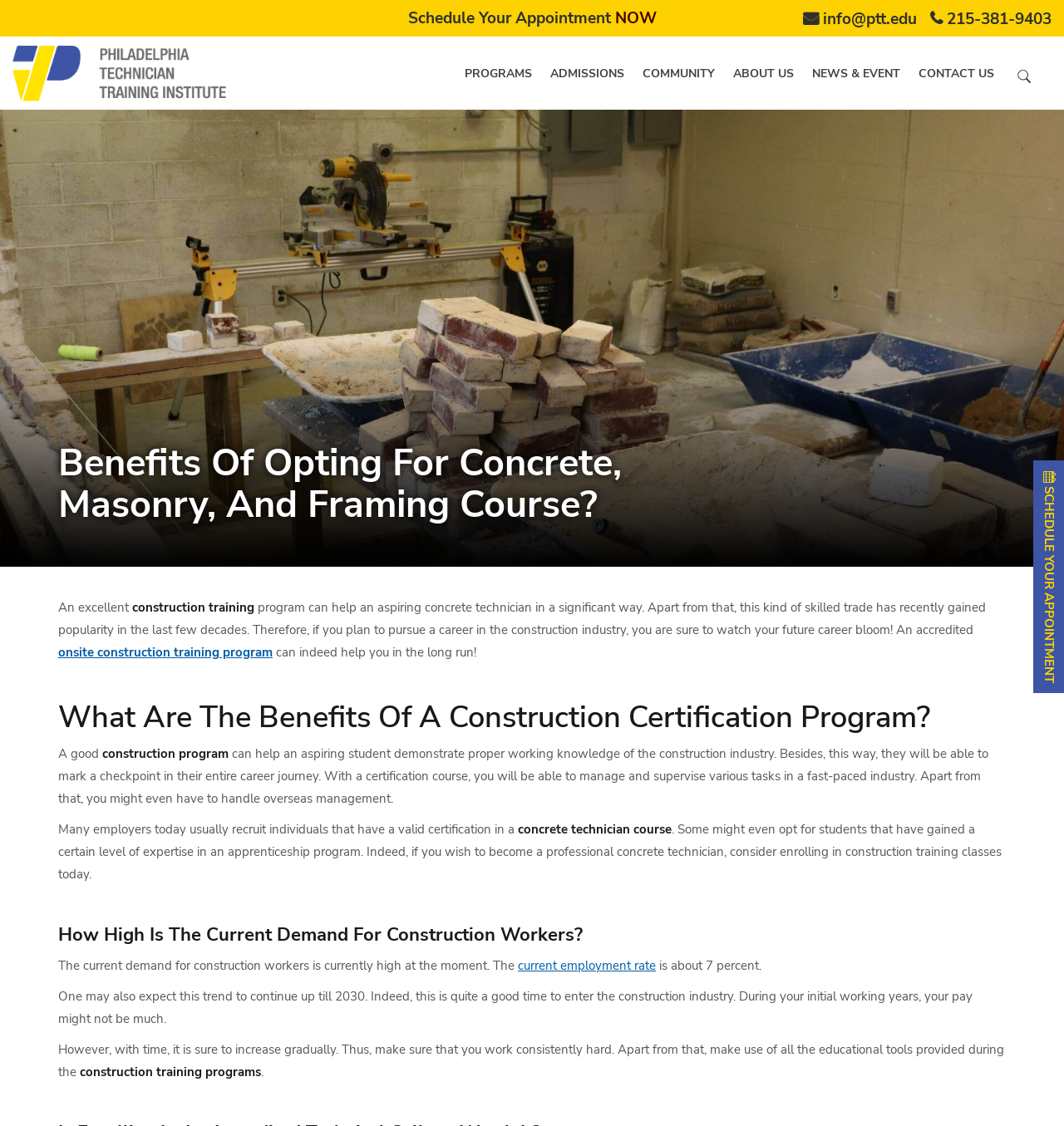Specify the bounding box coordinates of the area to click in order to execute this command: 'Contact us through info@ptt.edu'. The coordinates should consist of four float numbers ranging from 0 to 1, and should be formatted as [left, top, right, bottom].

[0.755, 0.007, 0.862, 0.027]